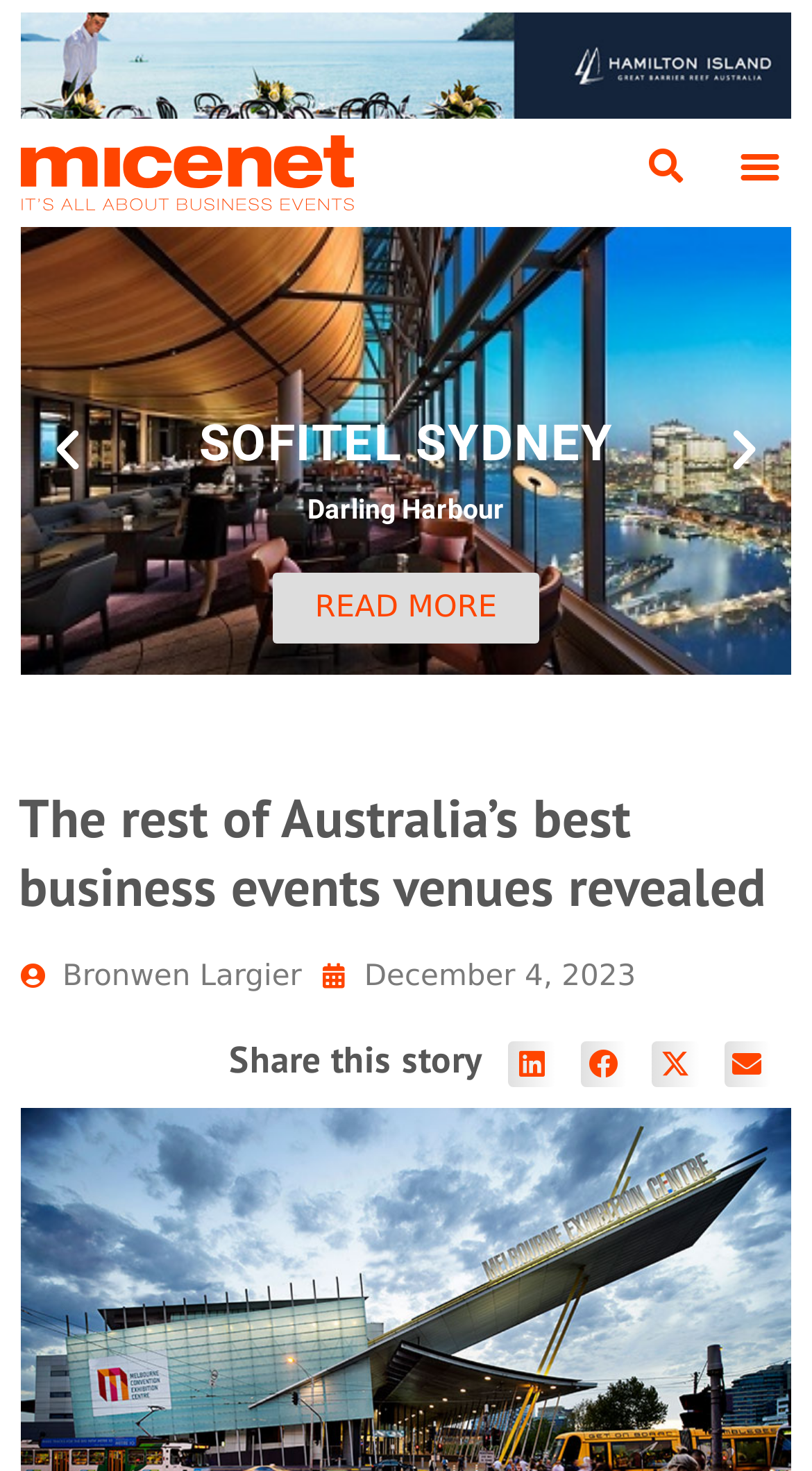Can you provide the bounding box coordinates for the element that should be clicked to implement the instruction: "Share this story on LinkedIn"?

[0.626, 0.934, 0.683, 0.966]